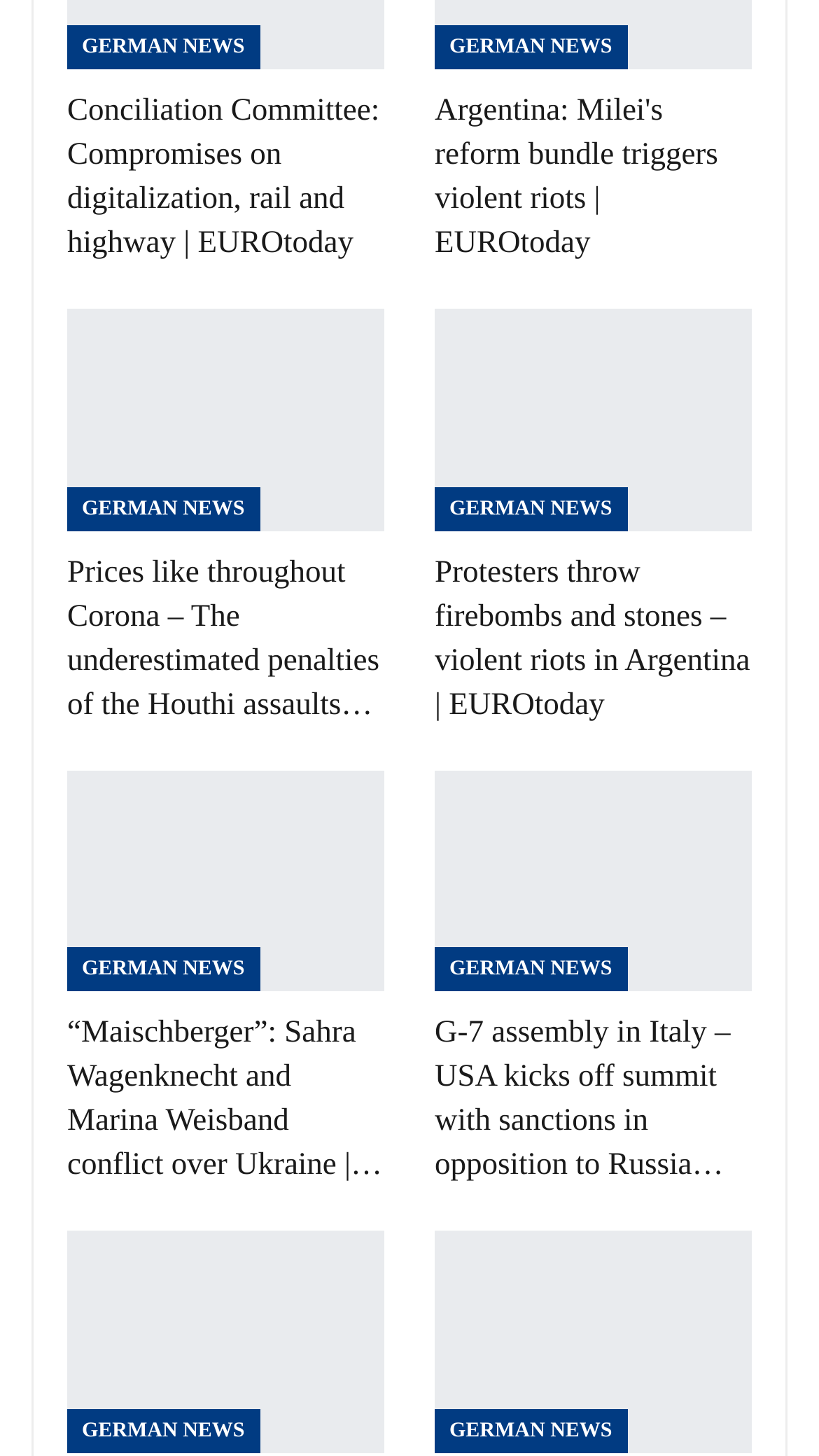Identify the bounding box for the element characterized by the following description: "German News".

[0.082, 0.017, 0.317, 0.047]